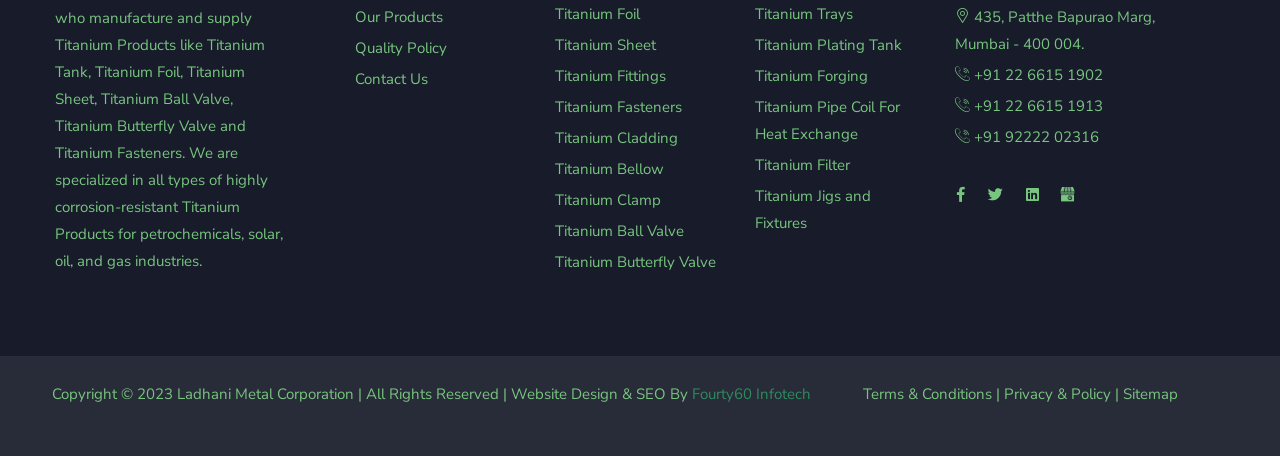What is the phone number for contacting the company?
Please answer the question with a single word or phrase, referencing the image.

+91 22 6615 1902